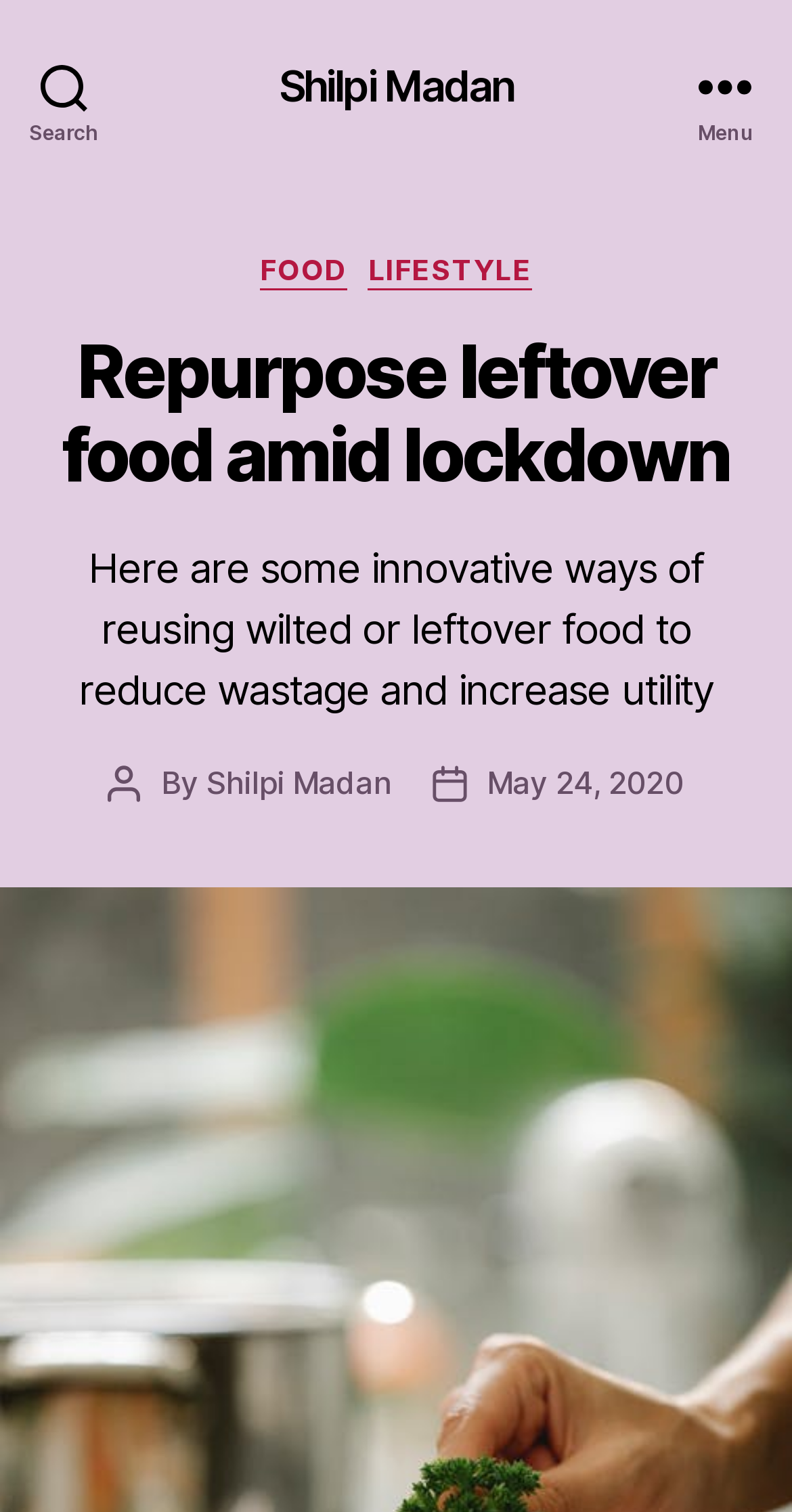Locate and extract the text of the main heading on the webpage.

Repurpose leftover food amid lockdown